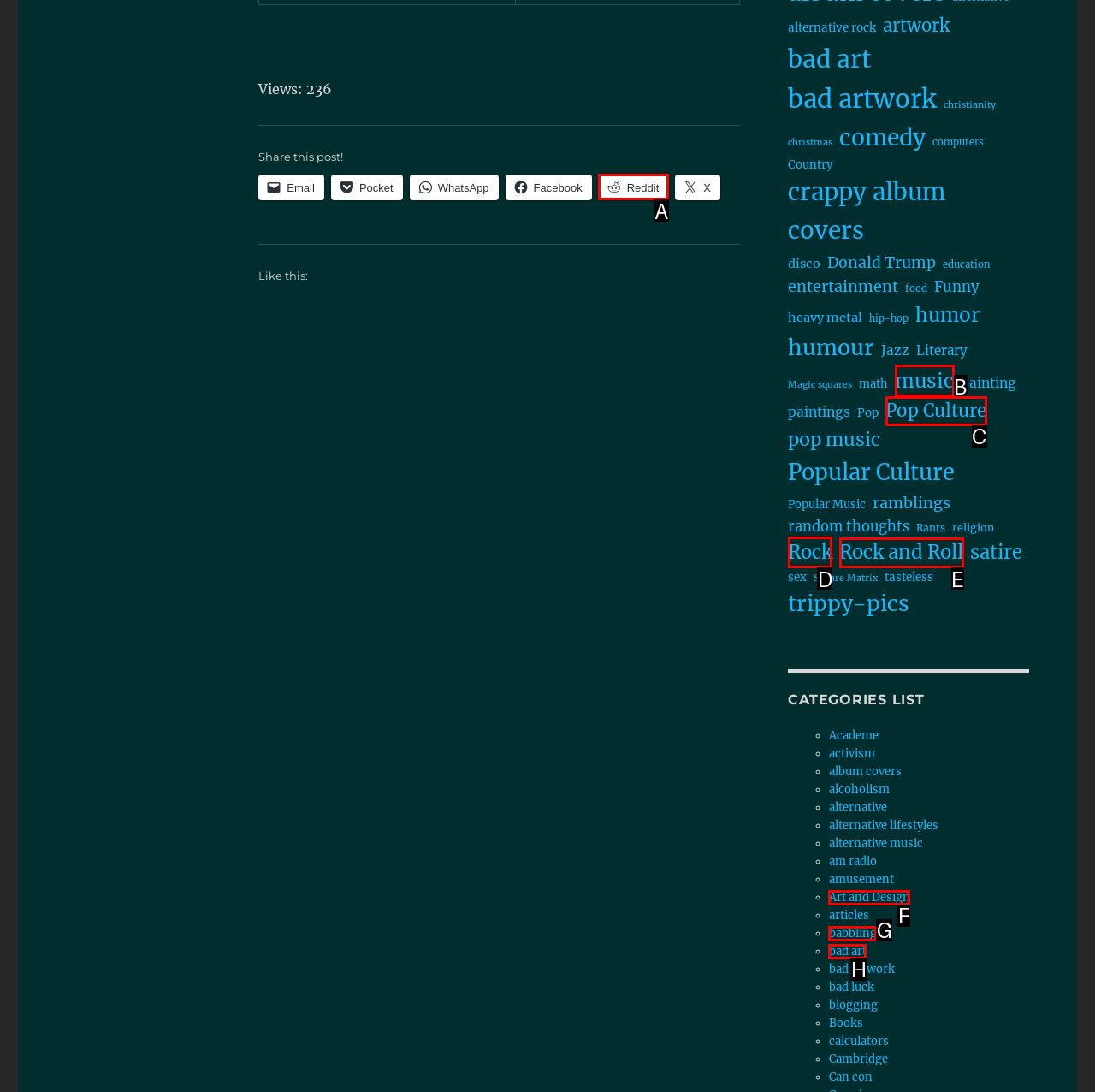Determine which HTML element to click for this task: Check out Rock music posts Provide the letter of the selected choice.

D